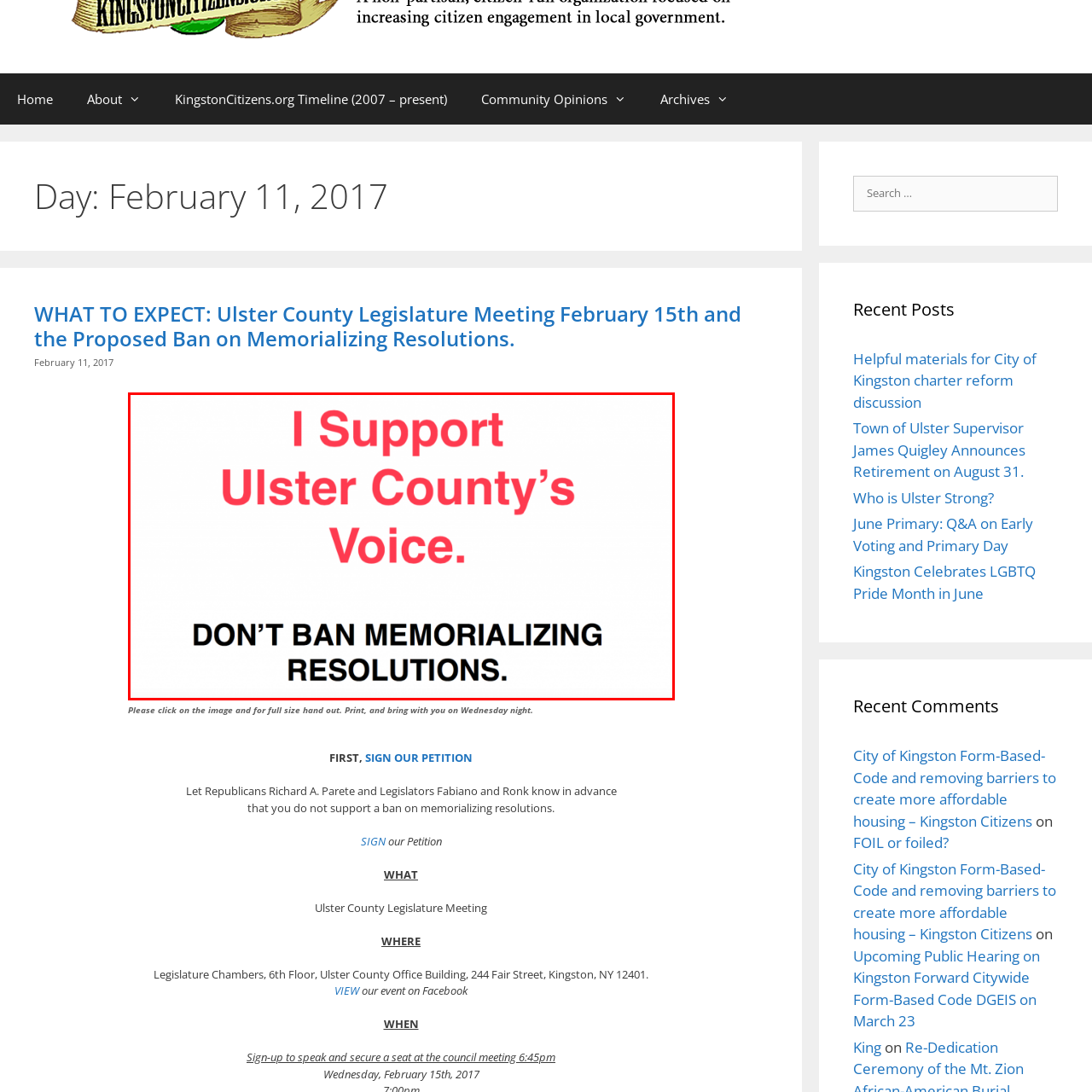What is the purpose of the design?
Direct your attention to the area of the image outlined in red and provide a detailed response based on the visual information available.

The caption explains that the design uses 'clear, impactful typography' to convey a sense of 'urgency and seriousness' regarding local governance matters, highlighting the importance of the message.